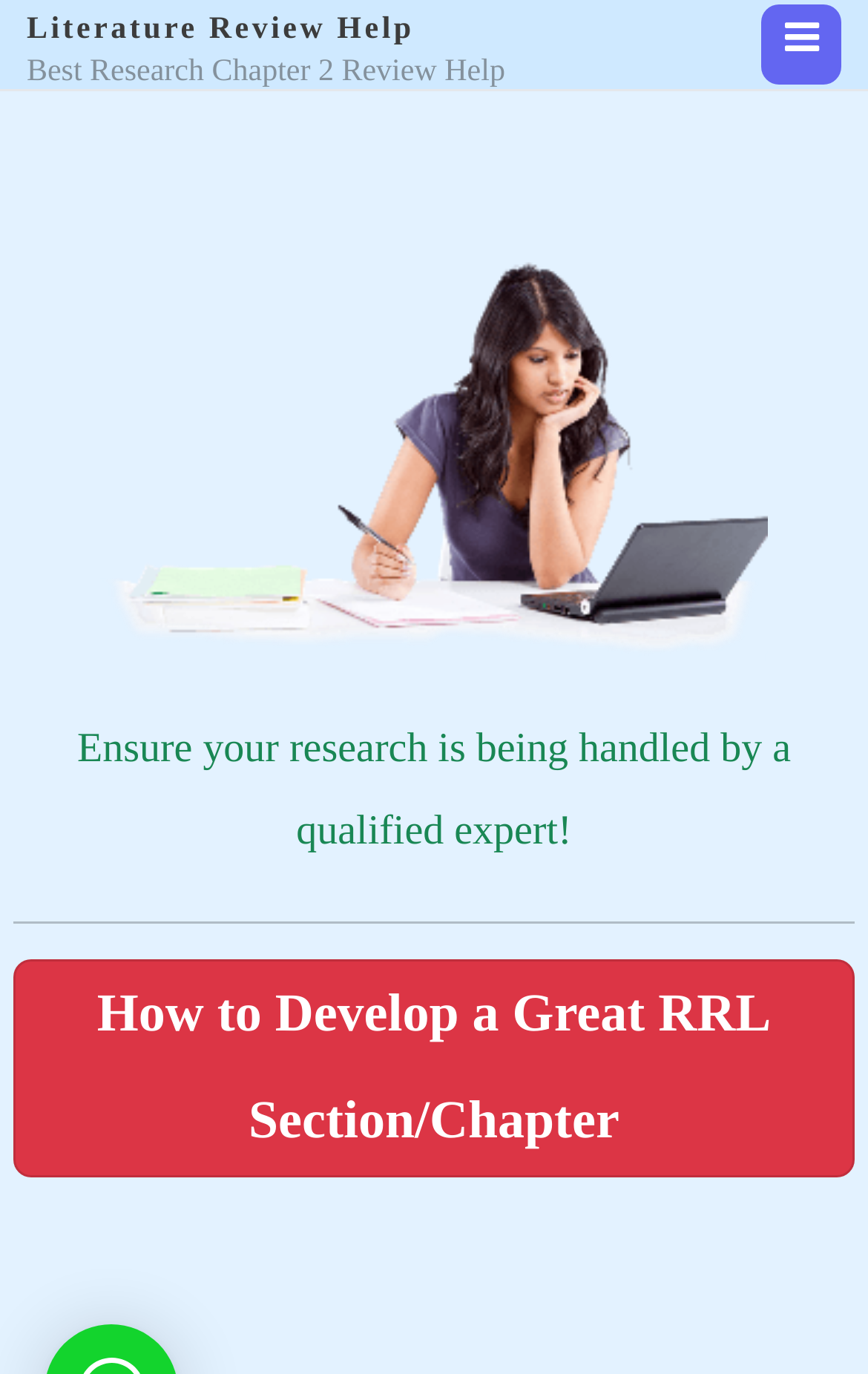What is the purpose of this website?
Look at the image and respond with a single word or a short phrase.

Personal essay writing services